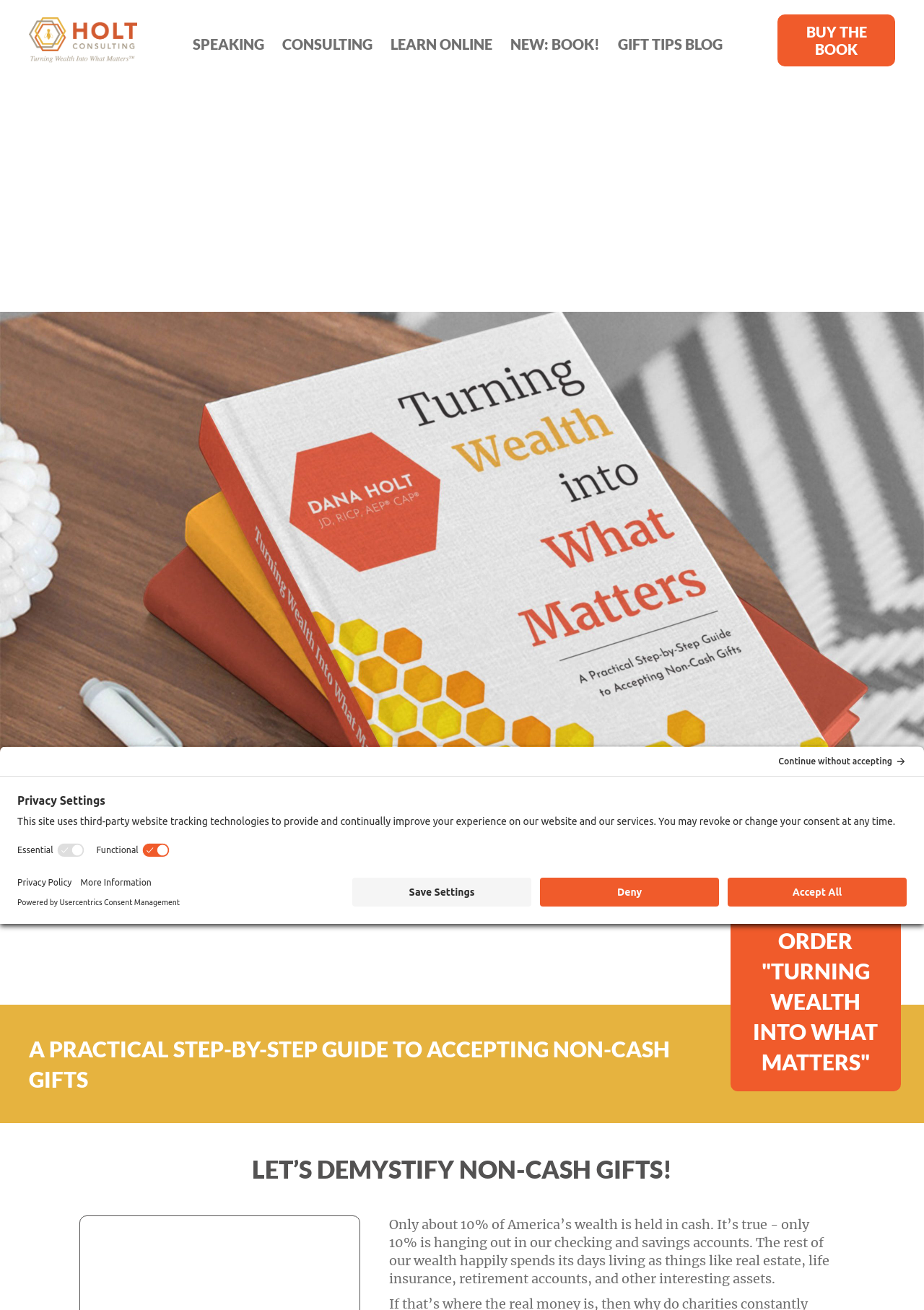Find the bounding box coordinates for the UI element whose description is: "ReddIt". The coordinates should be four float numbers between 0 and 1, in the format [left, top, right, bottom].

None